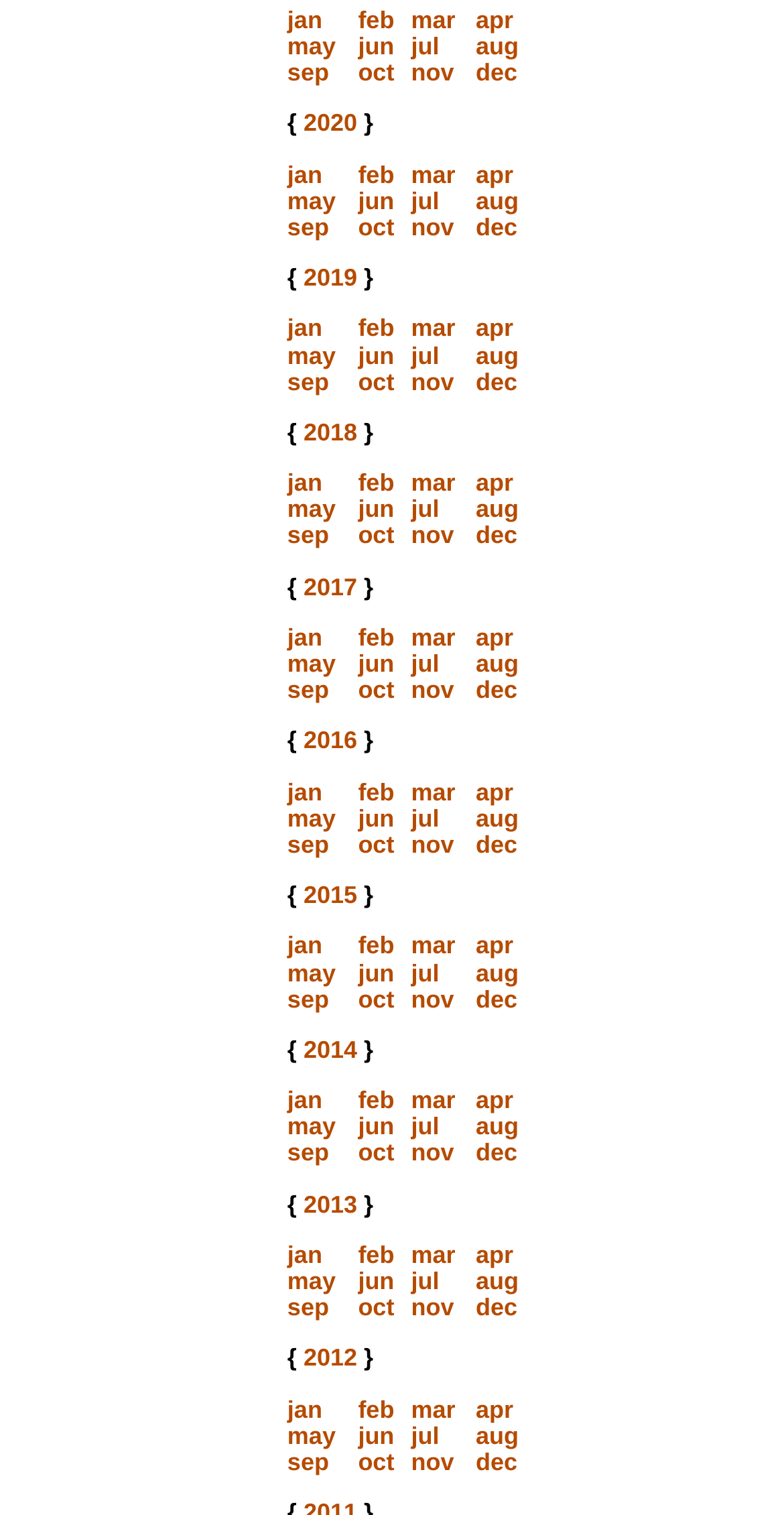Locate the bounding box coordinates of the region to be clicked to comply with the following instruction: "go to 2019". The coordinates must be four float numbers between 0 and 1, in the form [left, top, right, bottom].

[0.387, 0.174, 0.456, 0.193]